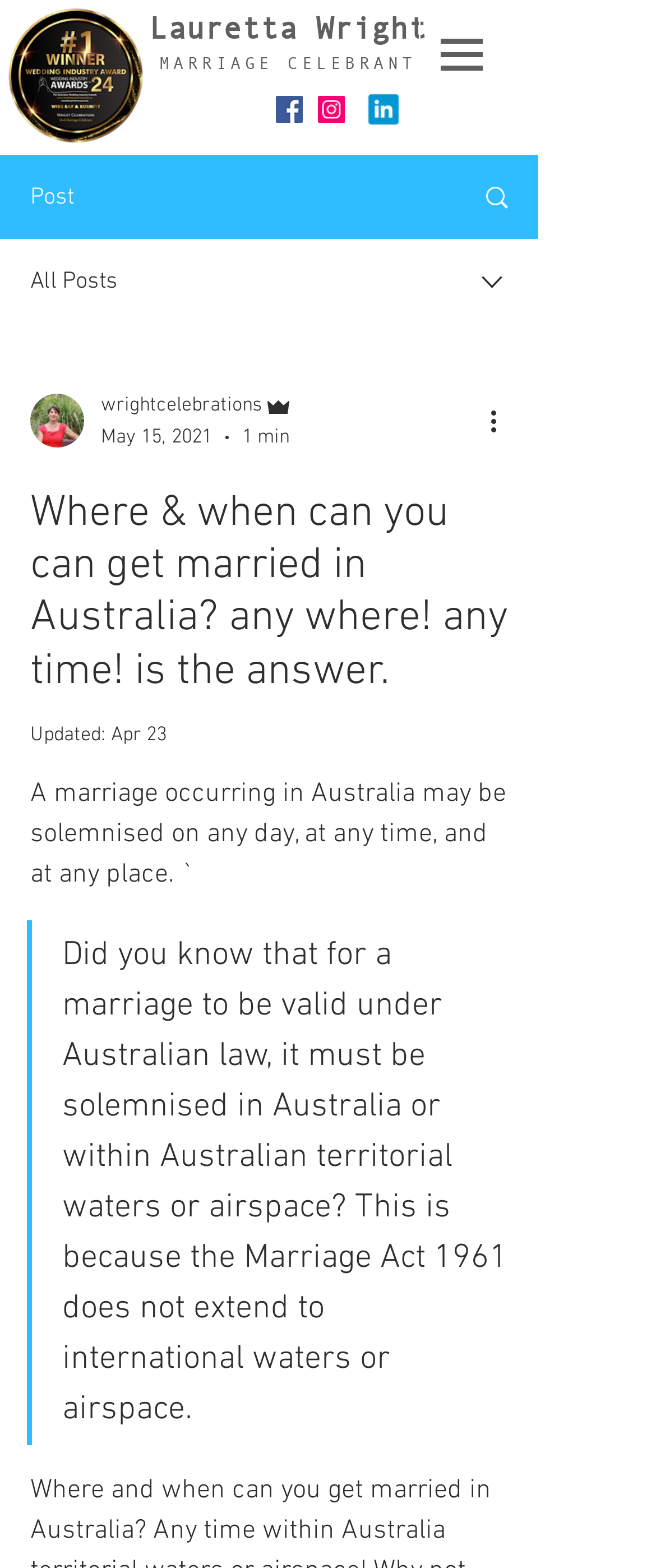Please determine the bounding box coordinates, formatted as (top-left x, top-left y, bottom-right x, bottom-right y), with all values as floating point numbers between 0 and 1. Identify the bounding box of the region described as: aria-label="Instagram Social Icon"

[0.485, 0.061, 0.526, 0.078]